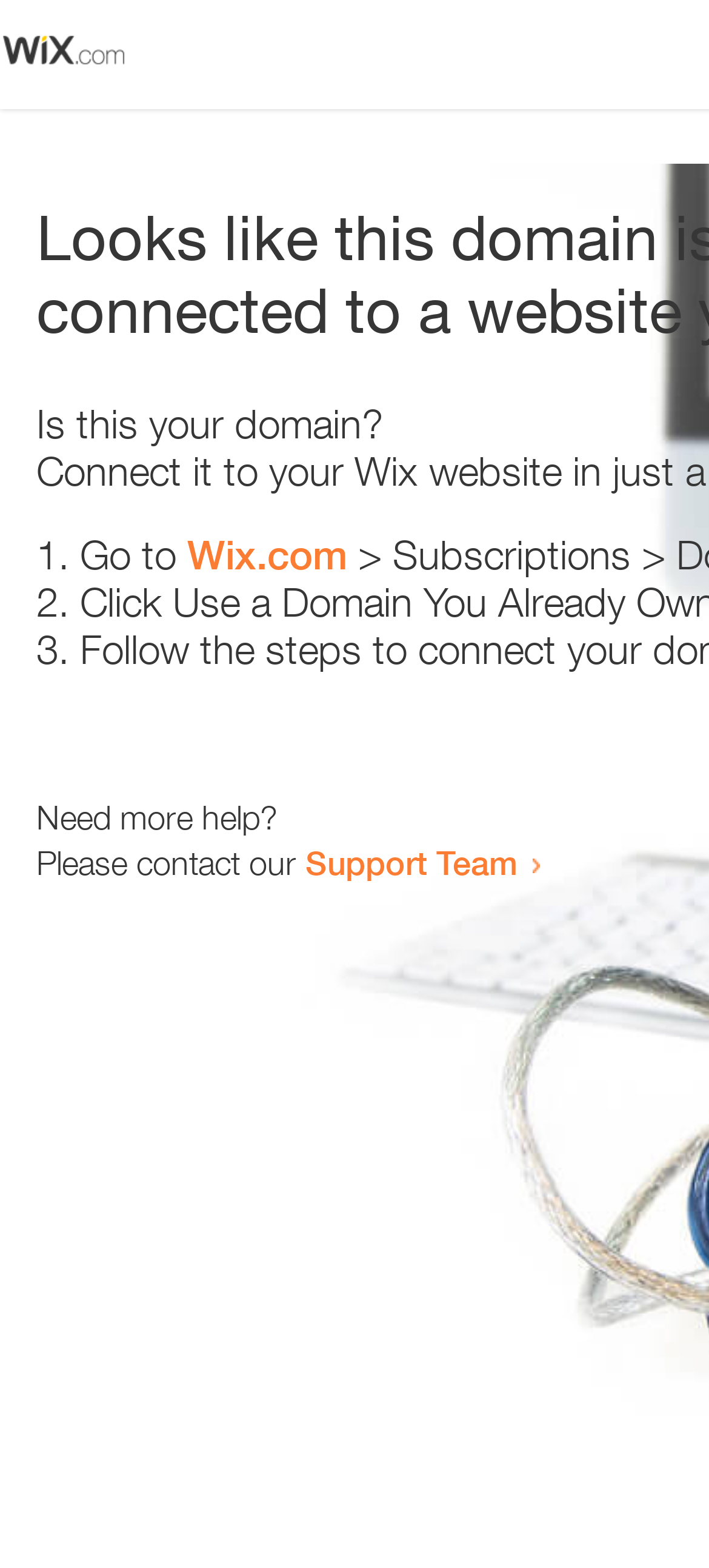Give a concise answer of one word or phrase to the question: 
How many list items are there?

3